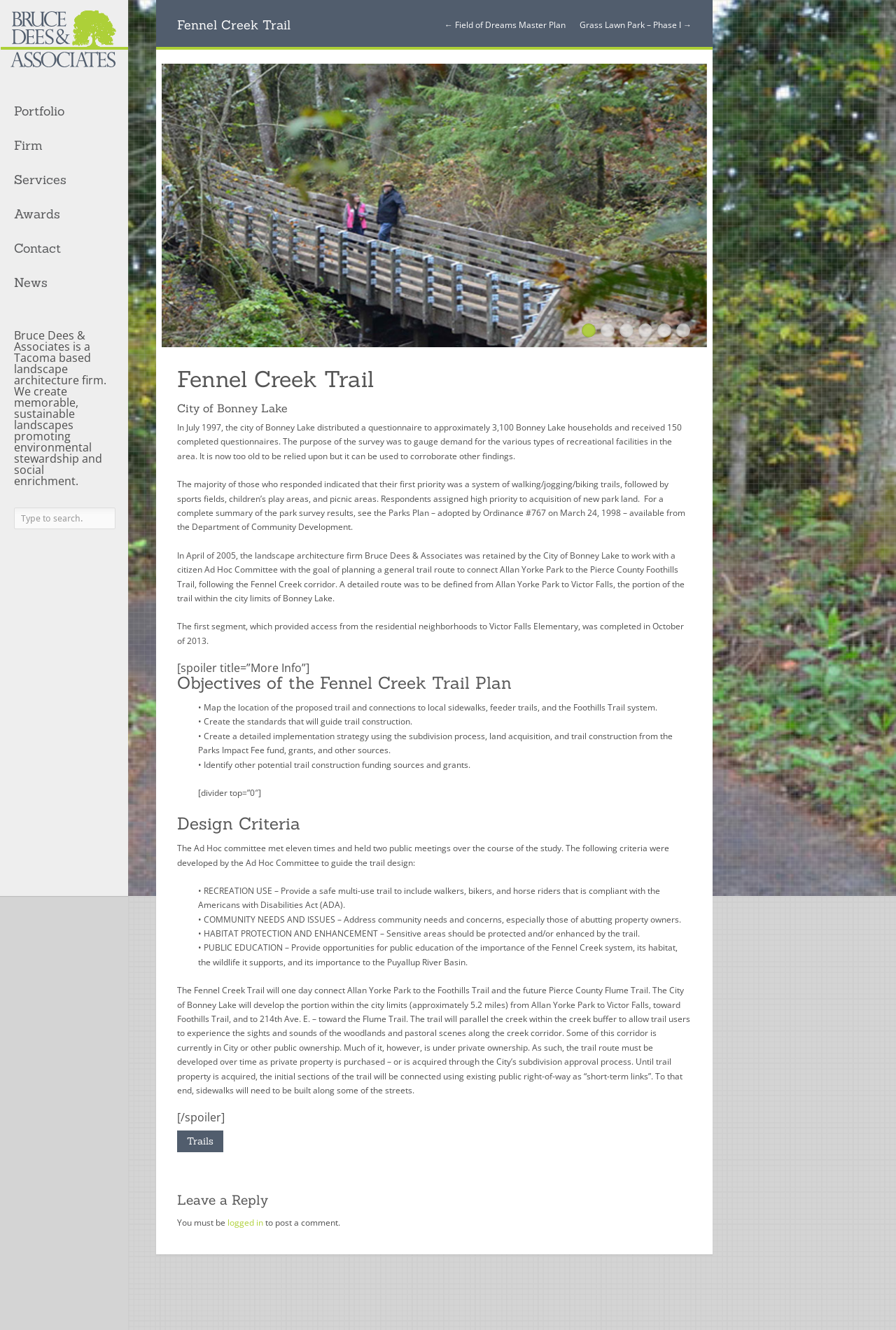Please identify the bounding box coordinates of the element that needs to be clicked to execute the following command: "View the 'News' page". Provide the bounding box using four float numbers between 0 and 1, formatted as [left, top, right, bottom].

[0.016, 0.203, 0.123, 0.222]